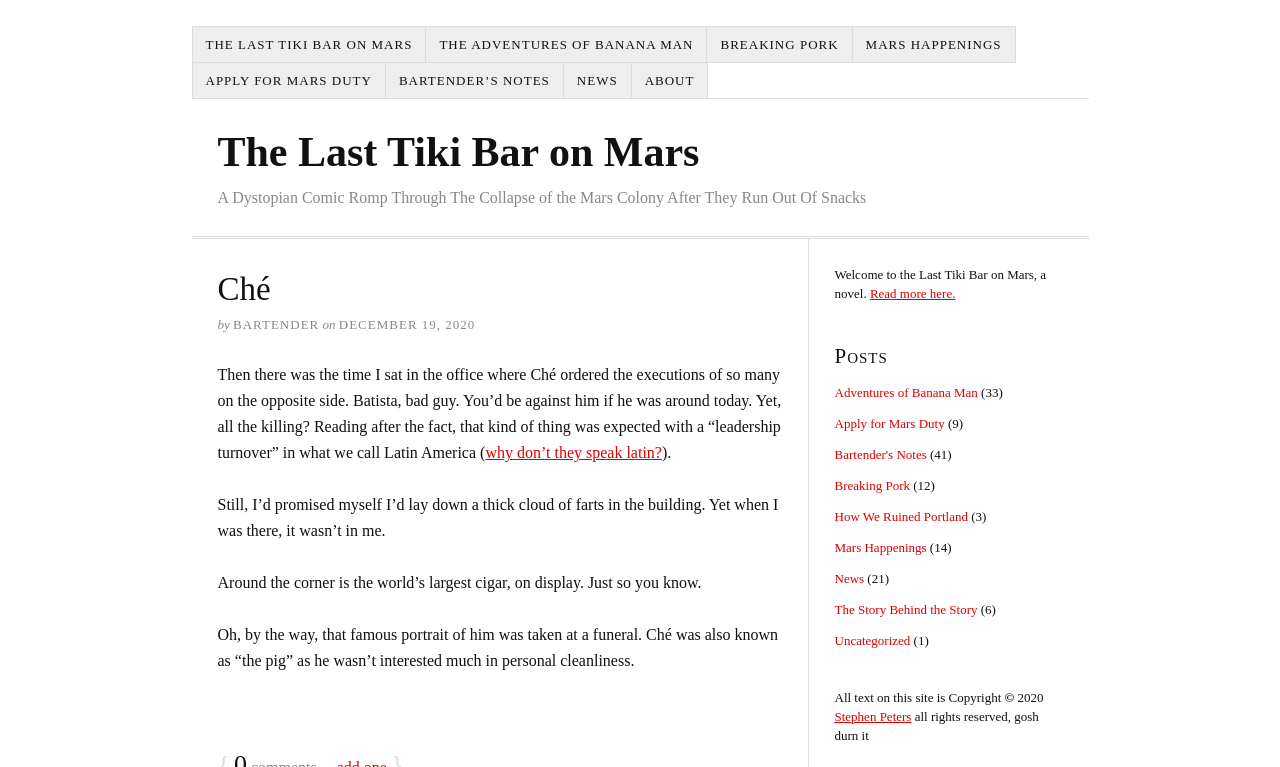From the details in the image, provide a thorough response to the question: What is the largest cigar on display?

The question asks for the largest cigar on display, which can be found in the StaticText element with the text 'Around the corner is the world’s largest cigar, on display. Just so you know.'